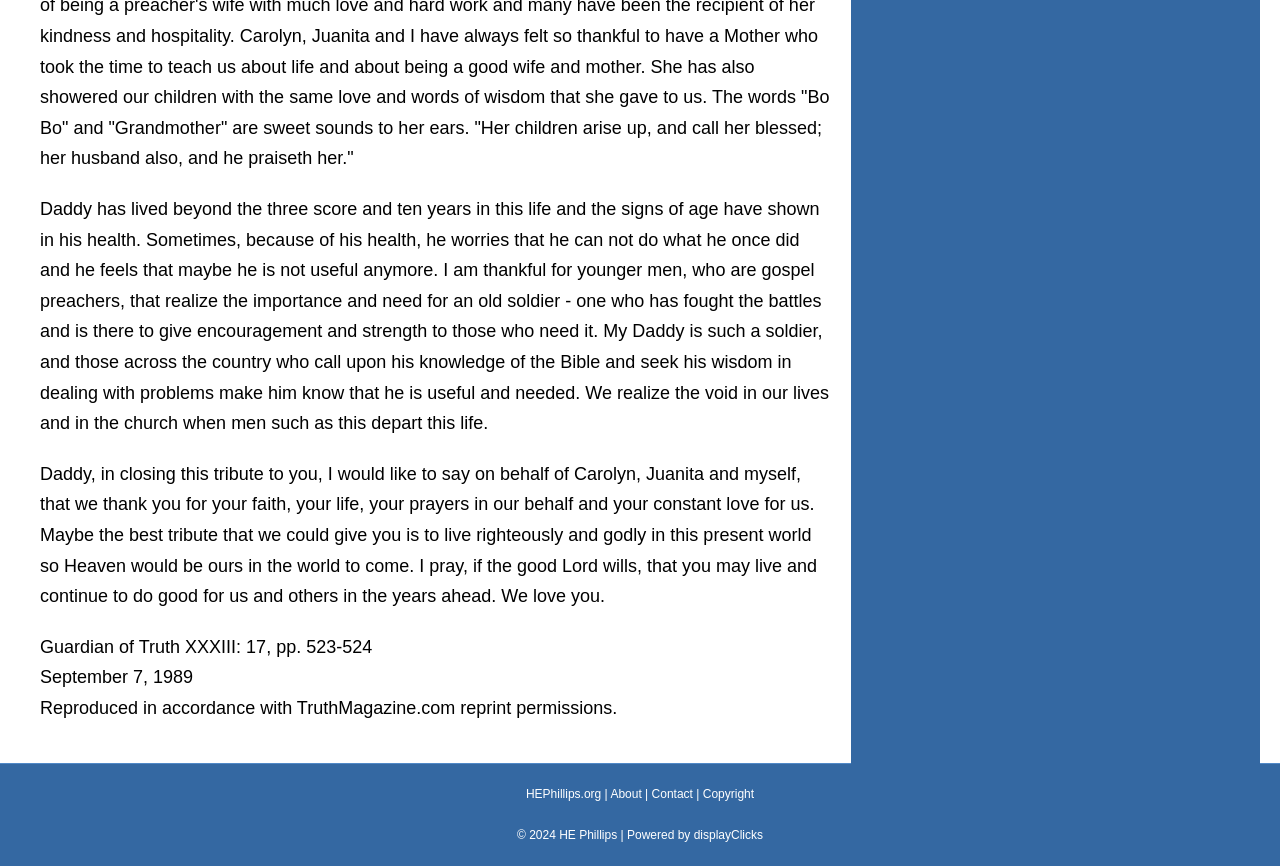What is the name of the website that hosts the tribute?
Answer the question with a single word or phrase, referring to the image.

HEPhillips.org